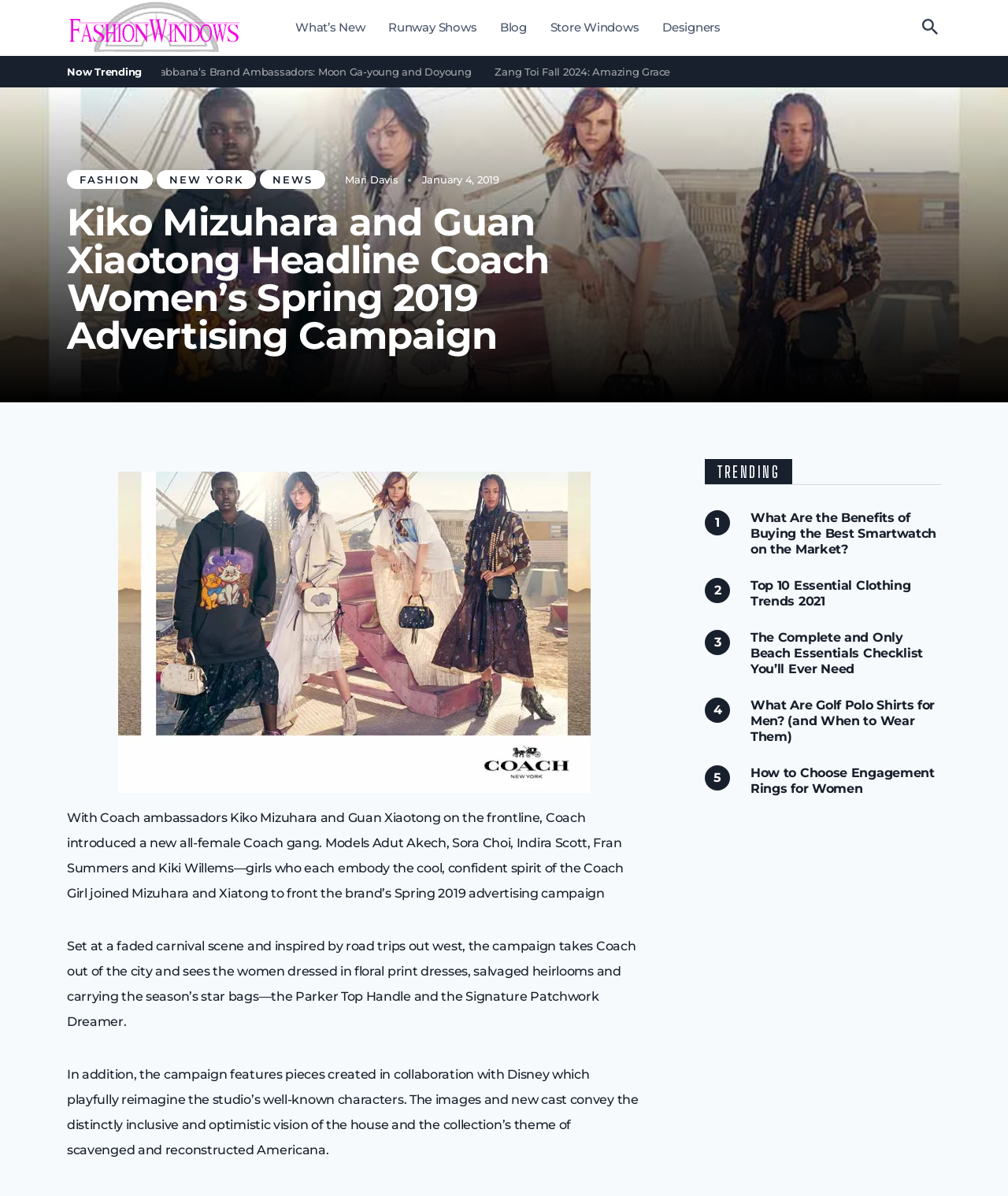What is the name of the image featured at the top of the article?
Answer briefly with a single word or phrase based on the image.

Kiko Mizuhara and Guan Xiaotong Headline Coach Women’s Spring 2019 Advertising Campaign